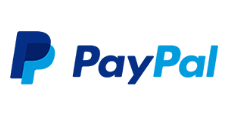Please answer the following question using a single word or phrase: 
What is the purpose of the webpage section?

highlighting payment processing options